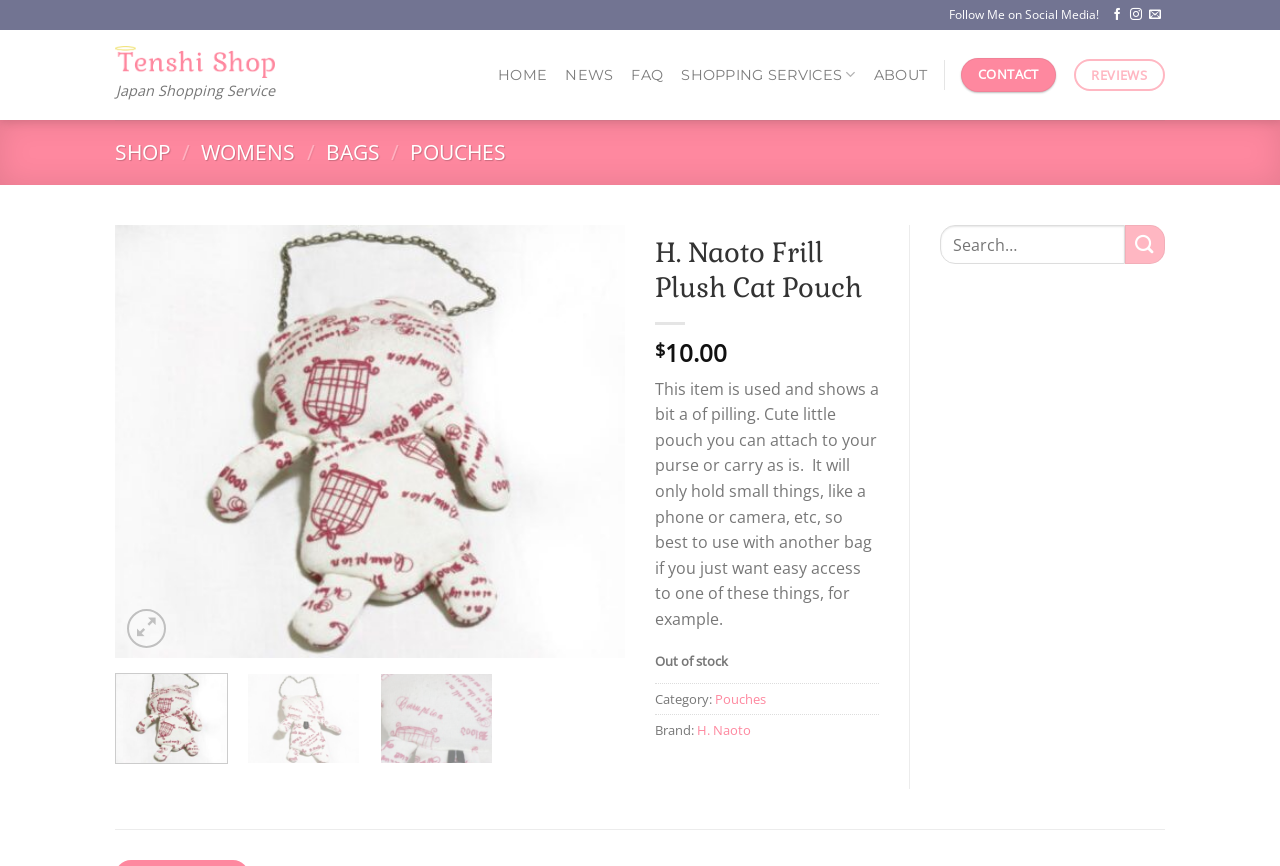What is the name of the product?
Could you give a comprehensive explanation in response to this question?

I determined the answer by looking at the heading element with the text 'H. Naoto Frill Plush Cat Pouch' and the image with the same name, which suggests that it is the name of the product being displayed on the webpage.